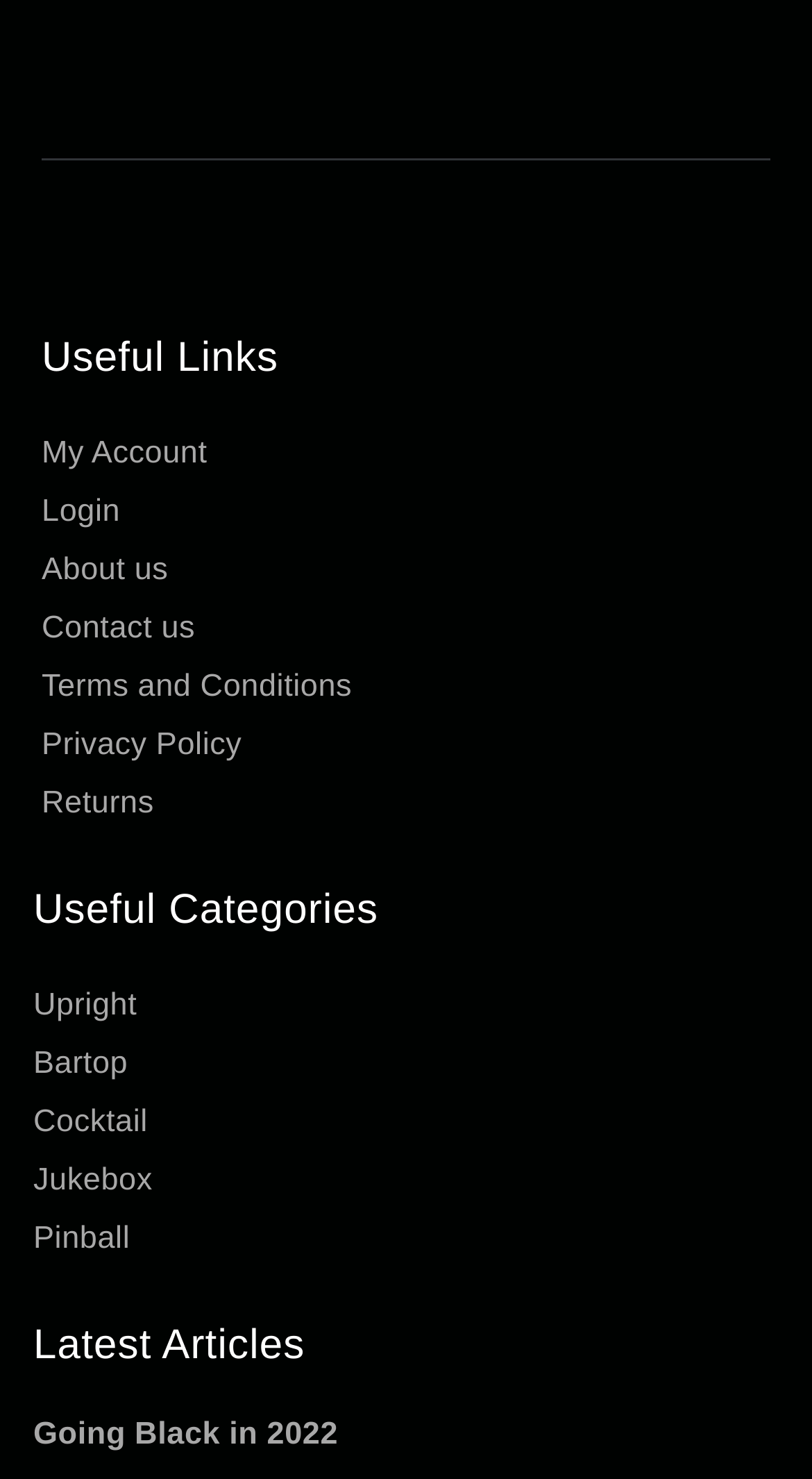Kindly determine the bounding box coordinates for the clickable area to achieve the given instruction: "Explore Upright".

[0.041, 0.668, 0.169, 0.691]